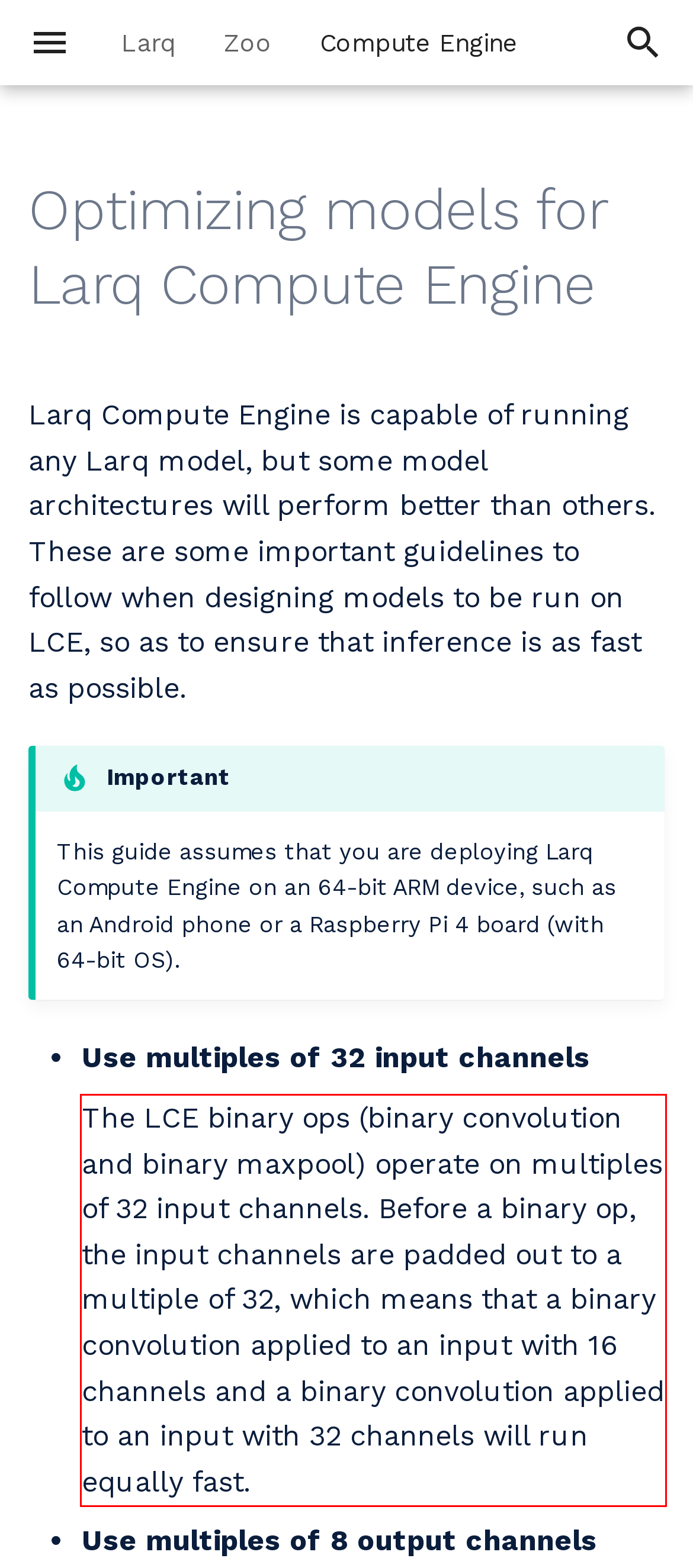Given a webpage screenshot, identify the text inside the red bounding box using OCR and extract it.

The LCE binary ops (binary convolution and binary maxpool) operate on multiples of 32 input channels. Before a binary op, the input channels are padded out to a multiple of 32, which means that a binary convolution applied to an input with 16 channels and a binary convolution applied to an input with 32 channels will run equally fast.